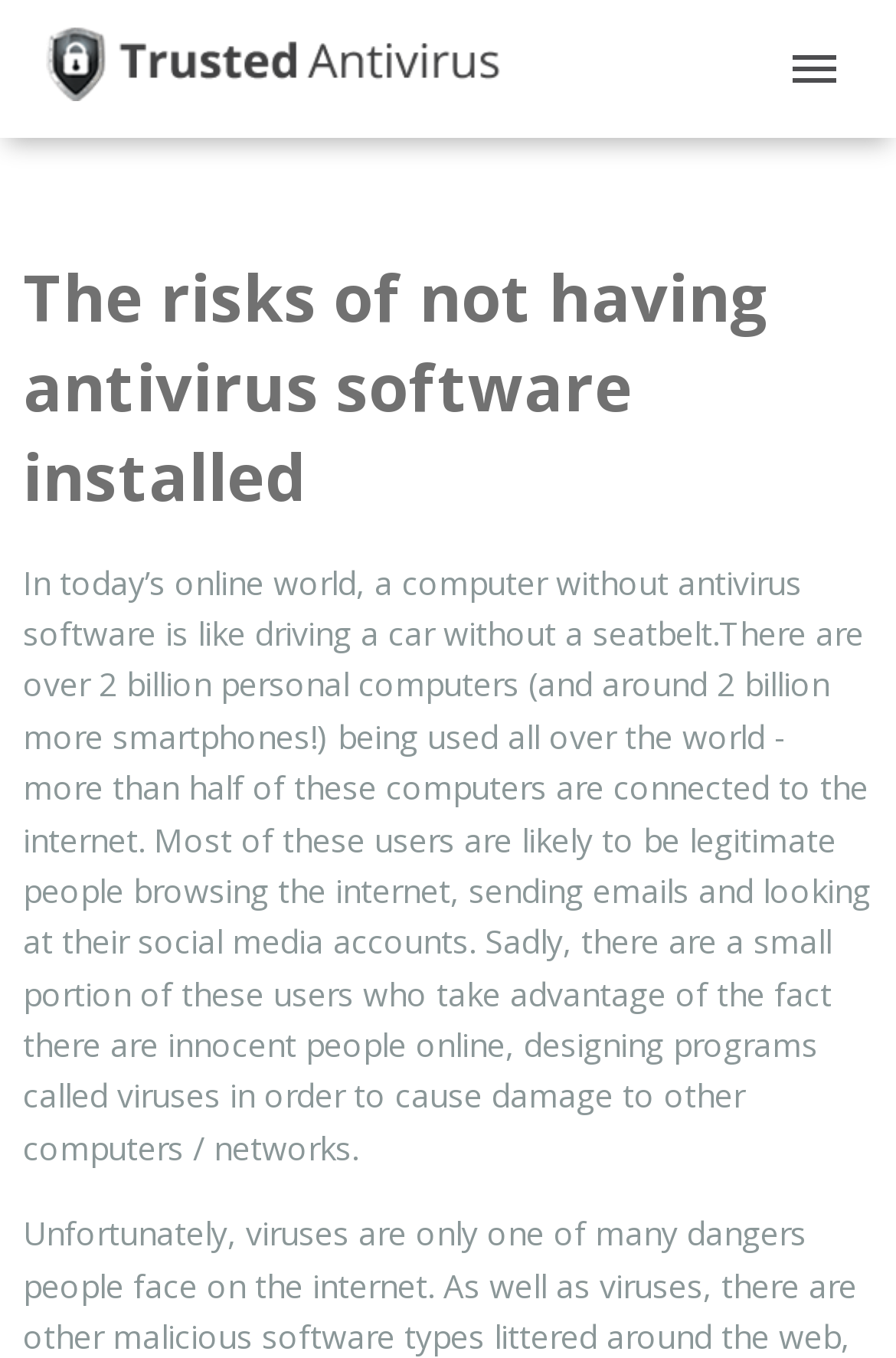Identify the bounding box for the UI element specified in this description: "Disclosure". The coordinates must be four float numbers between 0 and 1, formatted as [left, top, right, bottom].

[0.0, 0.346, 1.0, 0.427]